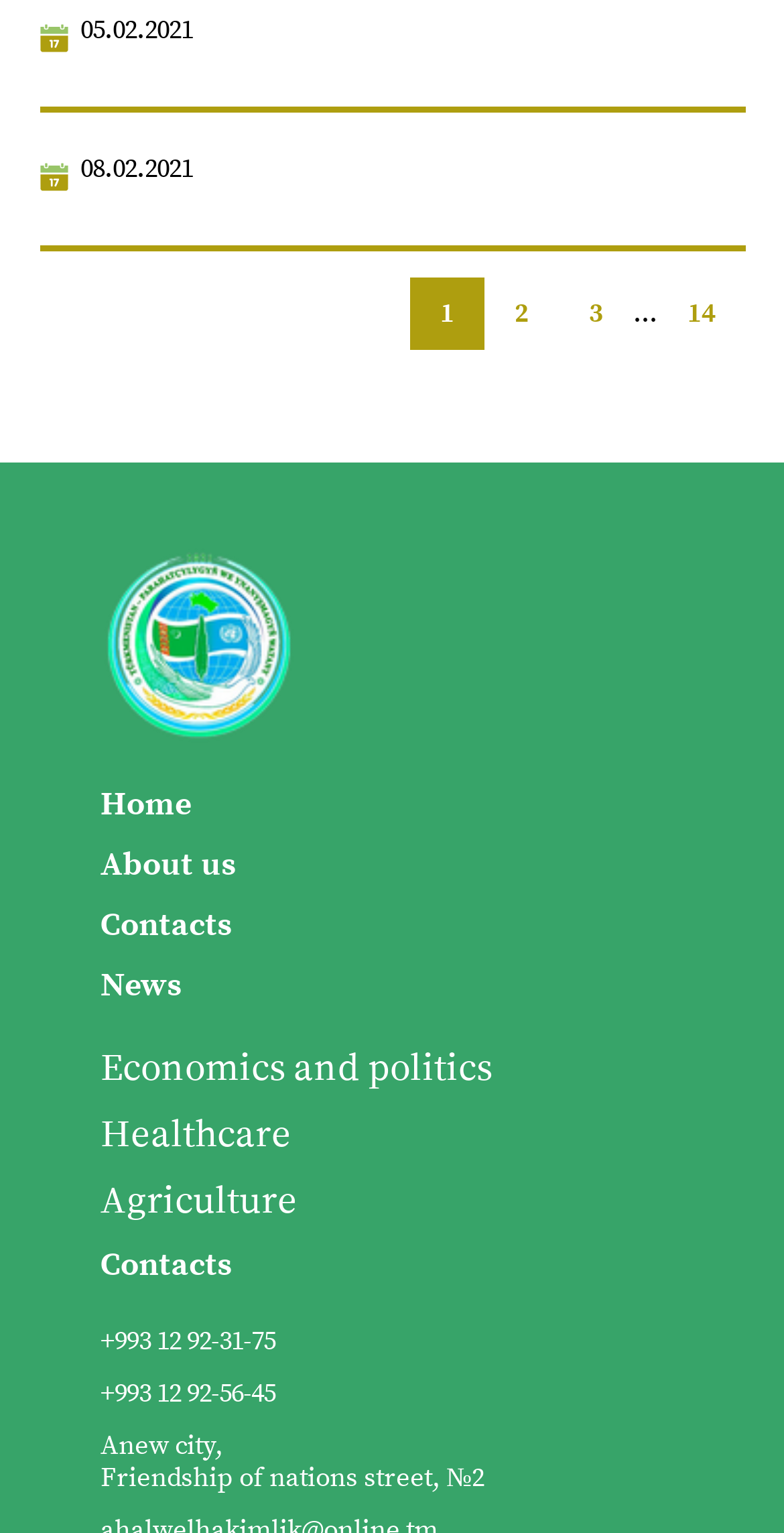Given the webpage screenshot and the description, determine the bounding box coordinates (top-left x, top-left y, bottom-right x, bottom-right y) that define the location of the UI element matching this description: About us

[0.128, 0.551, 0.3, 0.59]